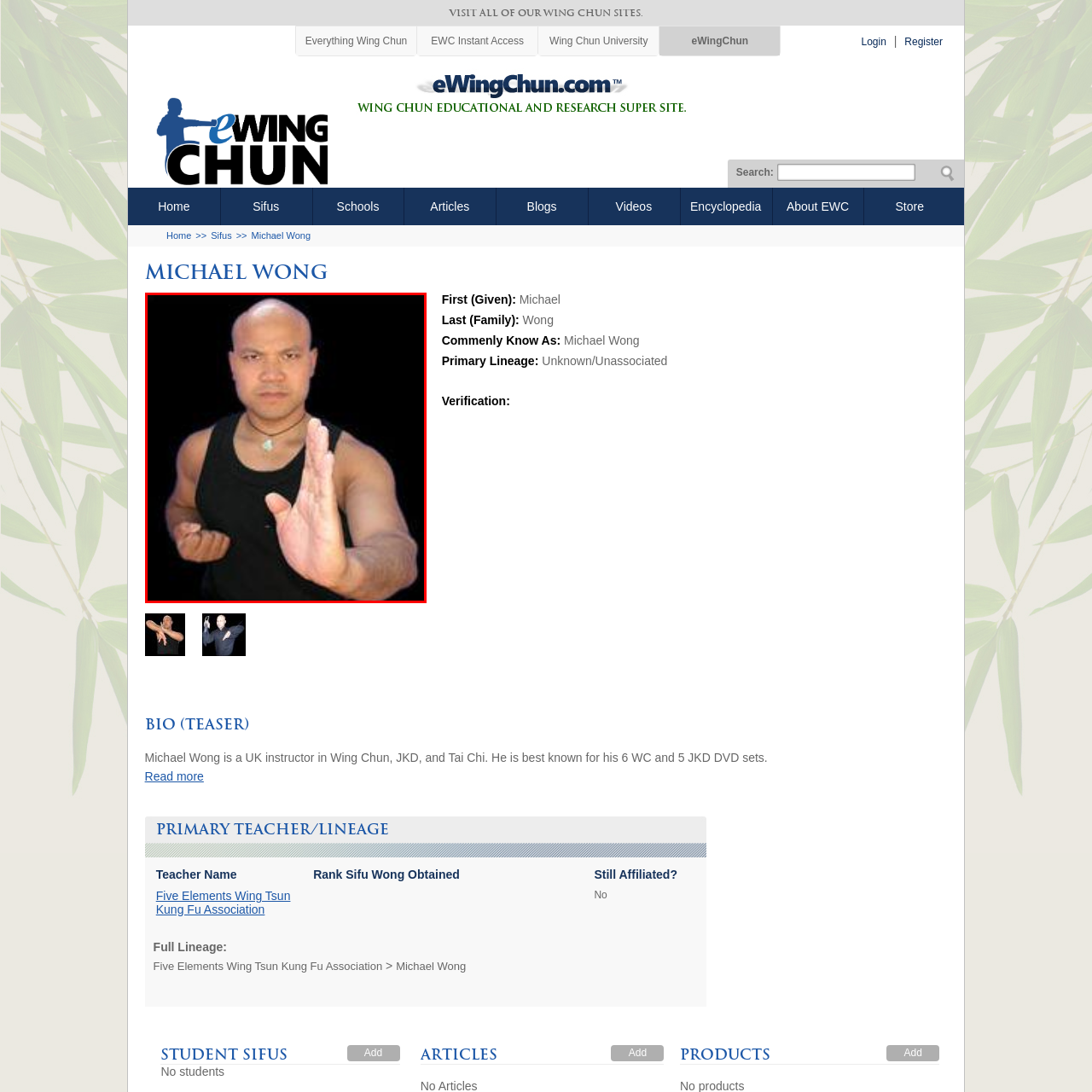Provide a comprehensive description of the image highlighted by the red bounding box.

The image features a serious-looking martial arts instructor, identified as Michael Wong, known for his expertise in Wing Chun, Jeet Kune Do, and Tai Chi. He stands against a stark black background, wearing a sleeveless black shirt, which emphasizes his muscular physique. His expression is focused and determined, reflecting the discipline associated with martial arts. One hand is extended forward in a gesturing pose, commonly used in martial arts training and demonstrations, while the other hand is drawn back, showcasing readiness and poise. A necklace is visible around his neck, adding a personal touch to his appearance. This image captures the essence of martial arts practice and the authoritative presence of an experienced instructor.